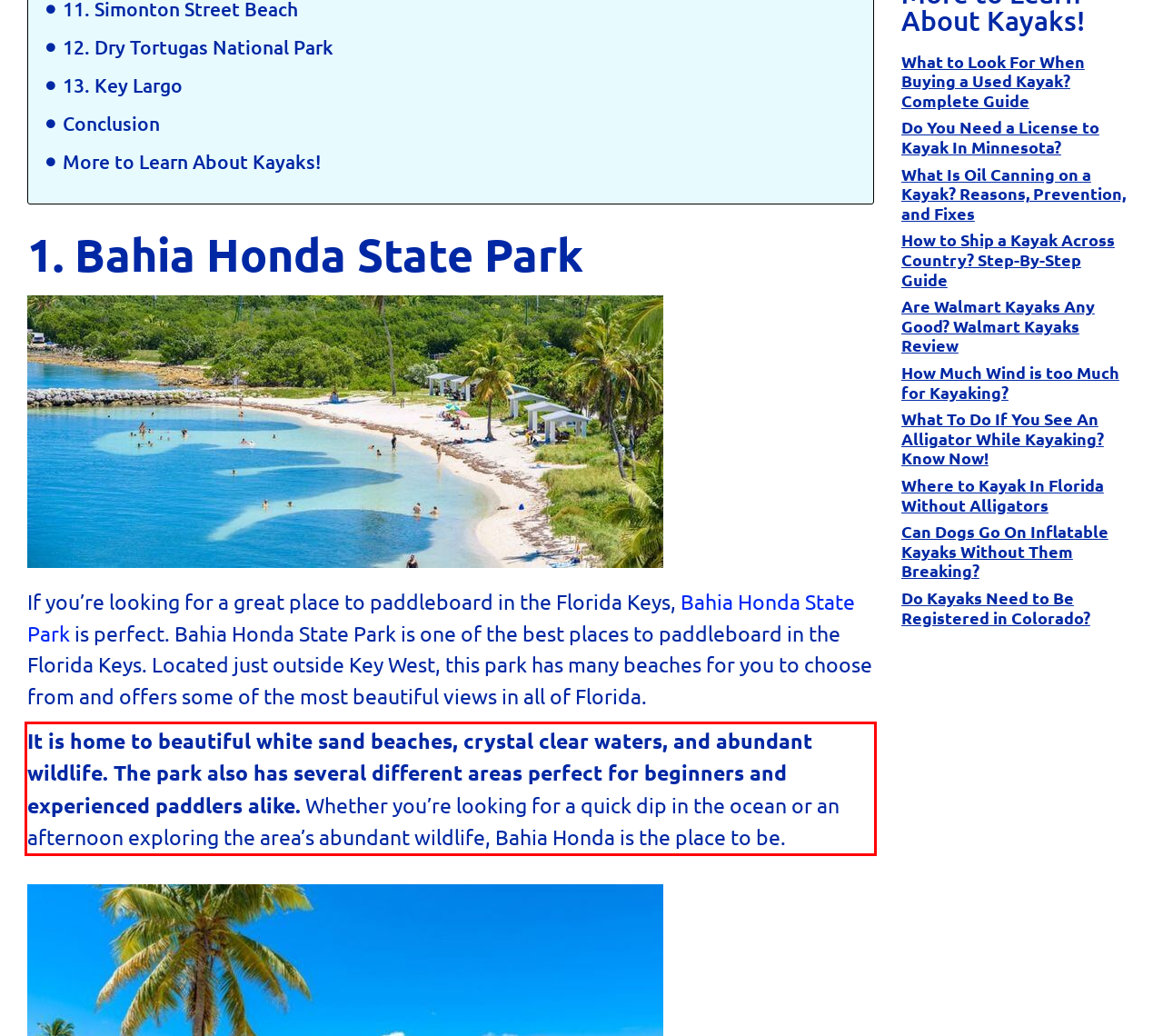There is a UI element on the webpage screenshot marked by a red bounding box. Extract and generate the text content from within this red box.

It is home to beautiful white sand beaches, crystal clear waters, and abundant wildlife. The park also has several different areas perfect for beginners and experienced paddlers alike. Whether you’re looking for a quick dip in the ocean or an afternoon exploring the area’s abundant wildlife, Bahia Honda is the place to be.